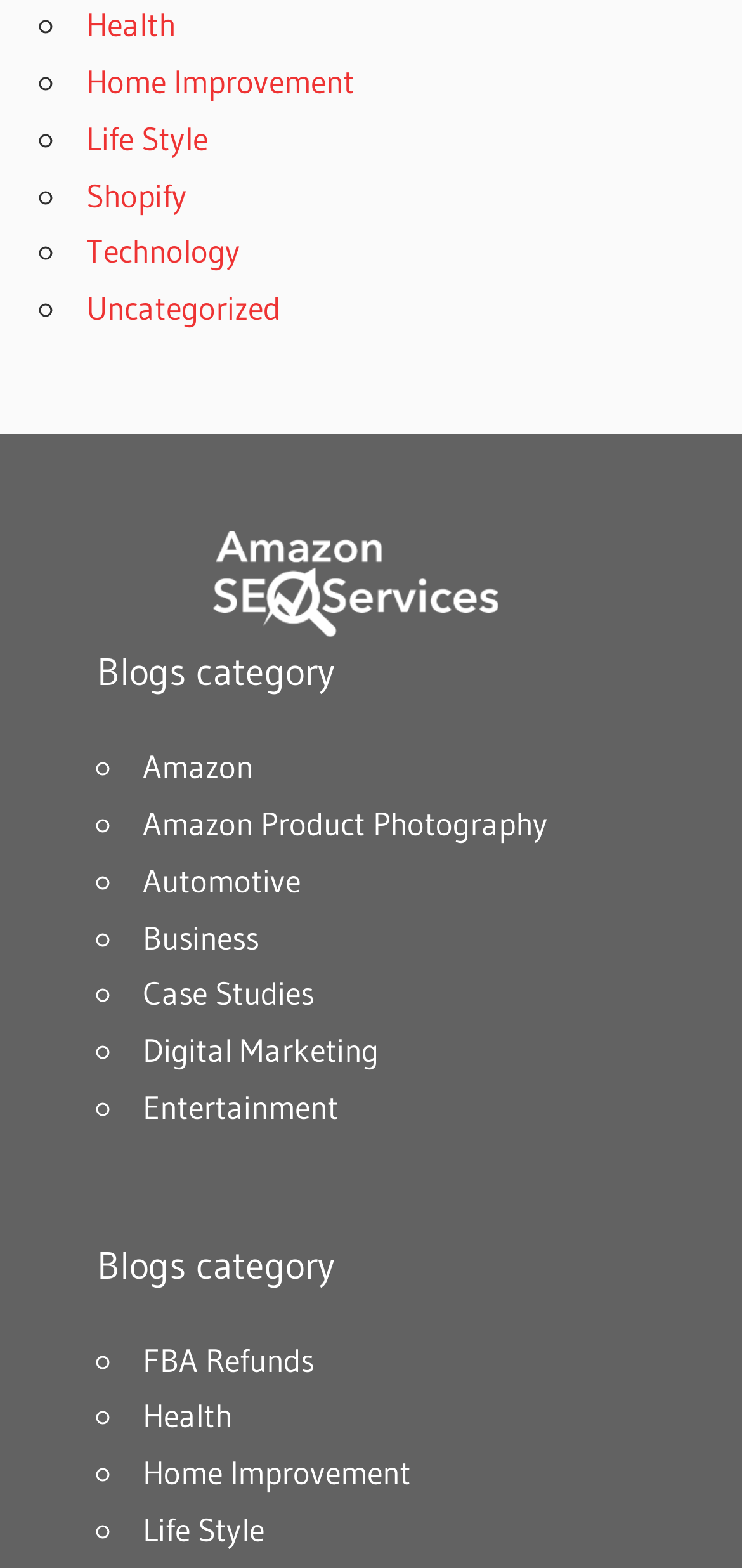Determine the bounding box coordinates of the clickable element to complete this instruction: "Click on Health". Provide the coordinates in the format of four float numbers between 0 and 1, [left, top, right, bottom].

[0.116, 0.003, 0.237, 0.028]